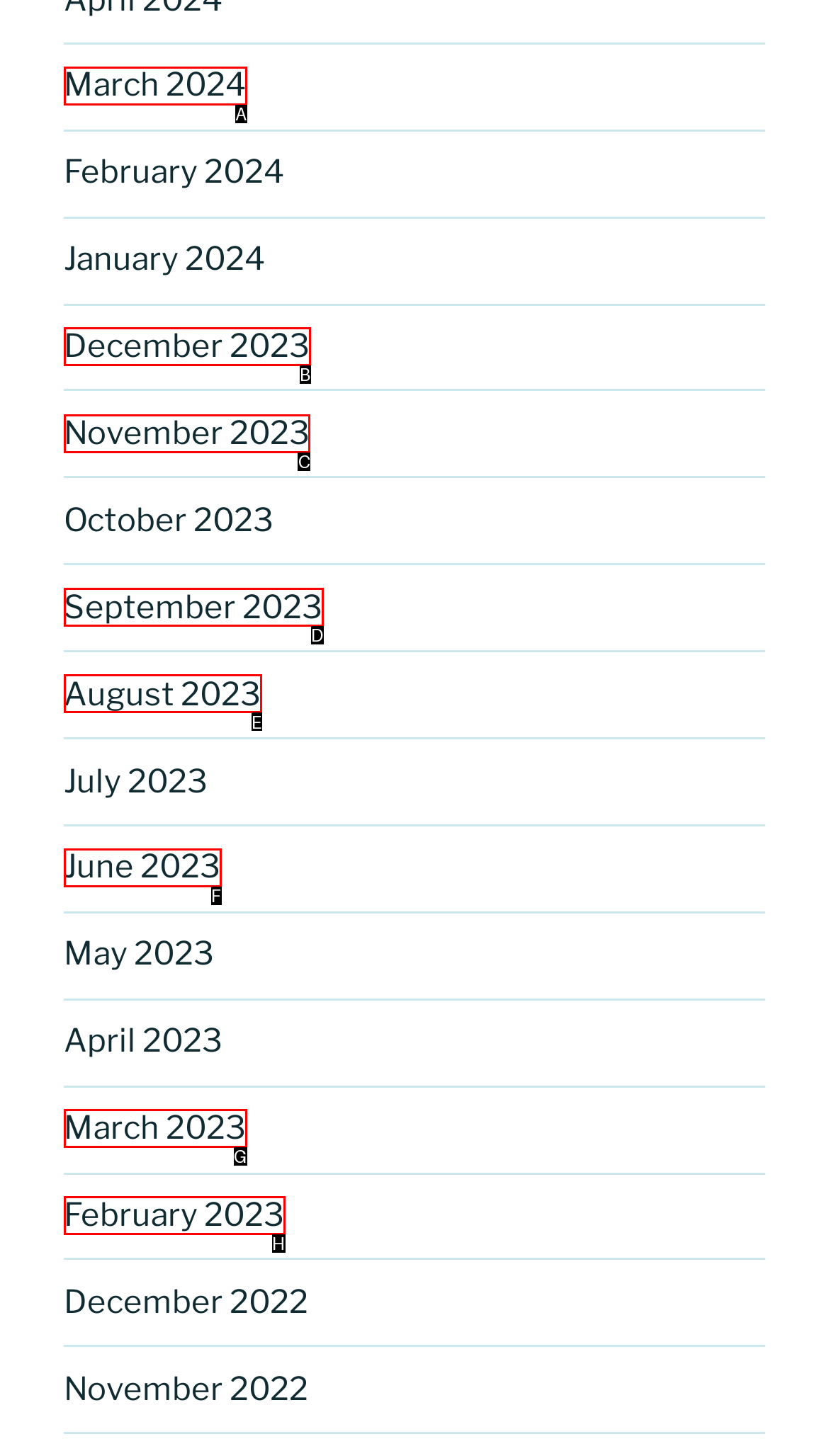Identify the letter of the UI element you need to select to accomplish the task: check November 2023.
Respond with the option's letter from the given choices directly.

C